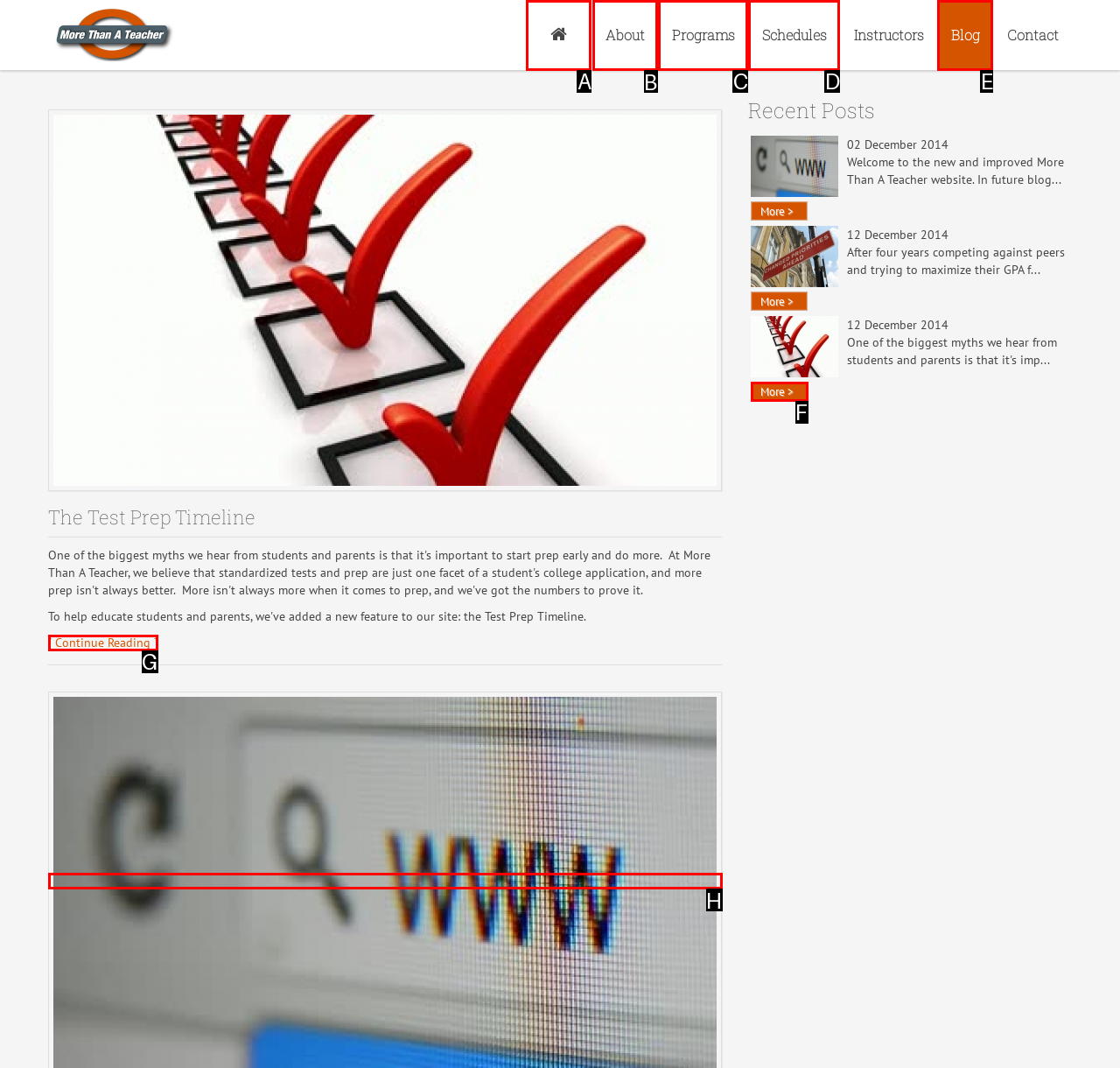Choose the UI element to click on to achieve this task: Click on About. Reply with the letter representing the selected element.

B